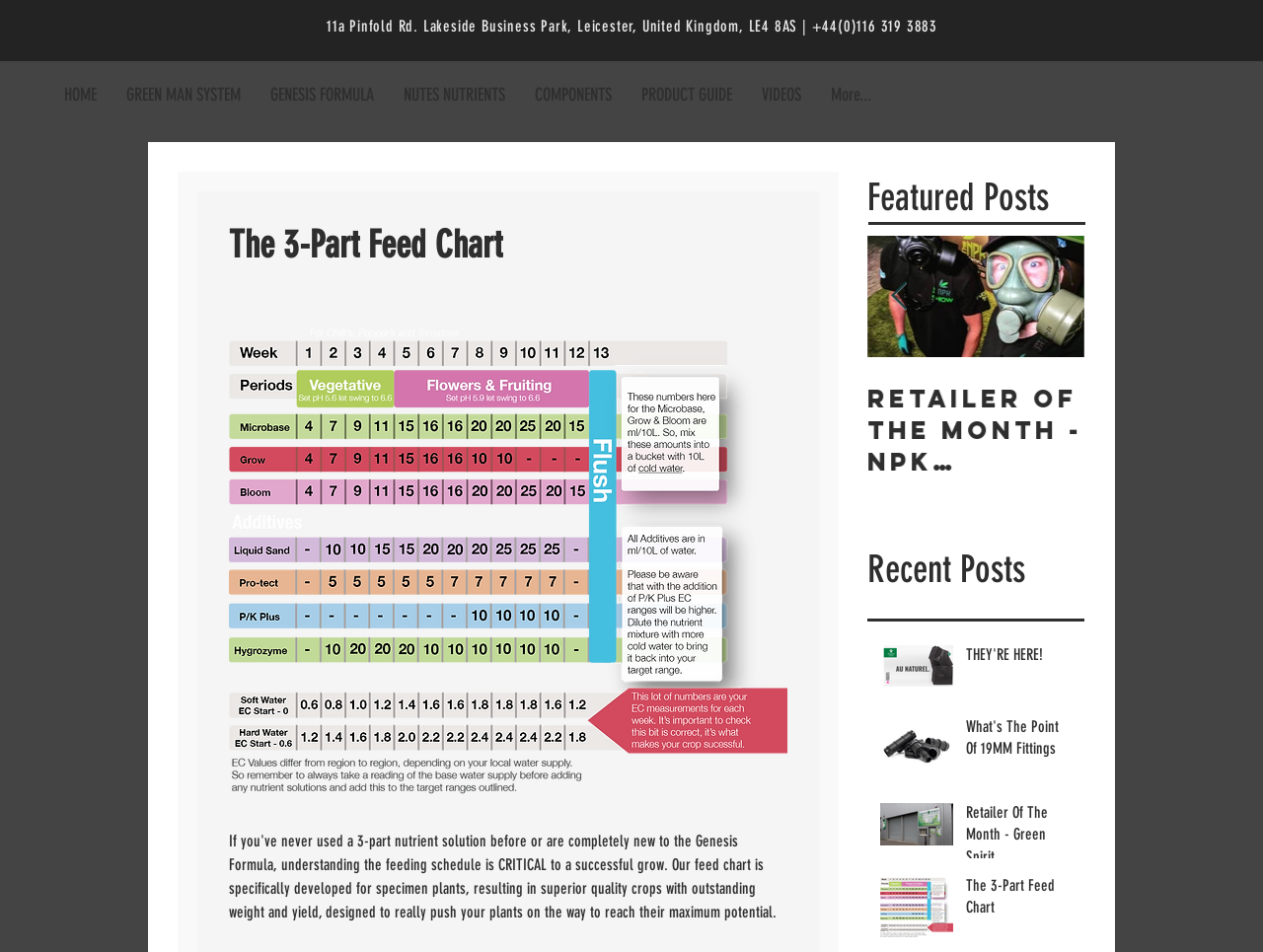Identify the bounding box coordinates of the area that should be clicked in order to complete the given instruction: "Go to the Previous Item". The bounding box coordinates should be four float numbers between 0 and 1, i.e., [left, top, right, bottom].

[0.705, 0.296, 0.719, 0.327]